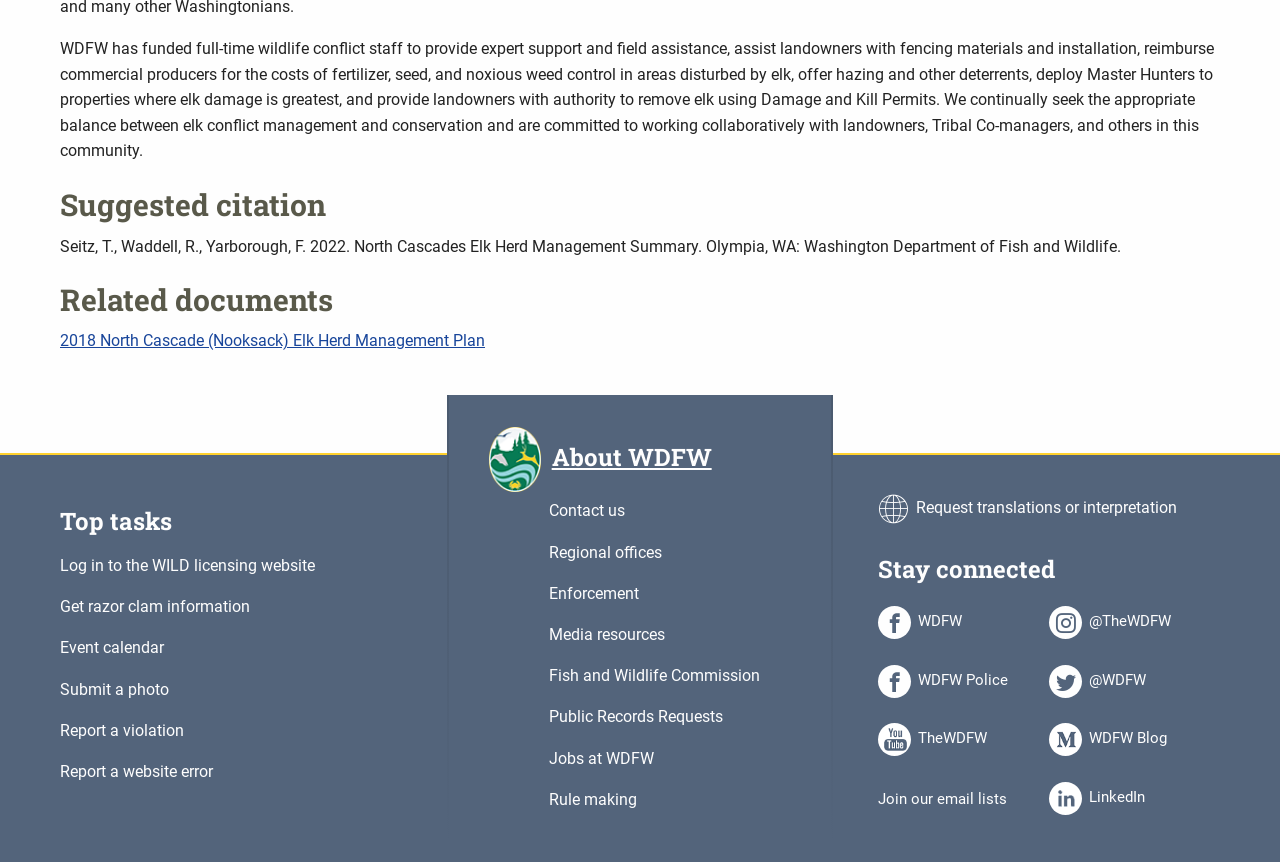Predict the bounding box of the UI element based on this description: "About WDFW".

[0.382, 0.496, 0.618, 0.571]